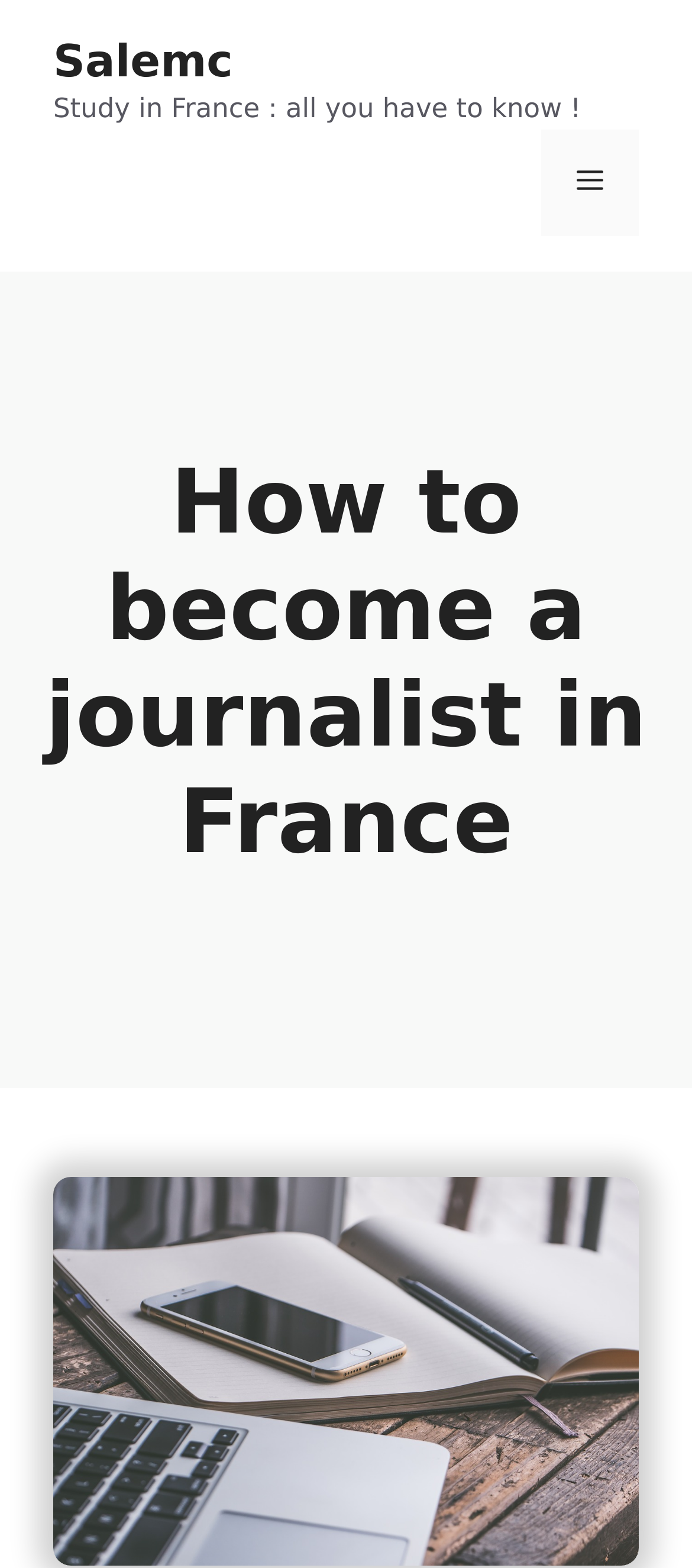Write a detailed summary of the webpage, including text, images, and layout.

The webpage is about becoming a journalist in France. At the top, there is a banner that spans the entire width of the page, containing a link to the "Salemc" site and a static text that reads "Study in France : all you have to know!". To the right of the banner, there is a mobile toggle navigation button labeled "Menu". 

Below the banner, there is a prominent heading that occupies the full width of the page, titled "How to become a journalist in France". This heading is followed by a large image that takes up most of the page's width, depicting a journalist's office, captioned "Le bureau d'un journaliste".